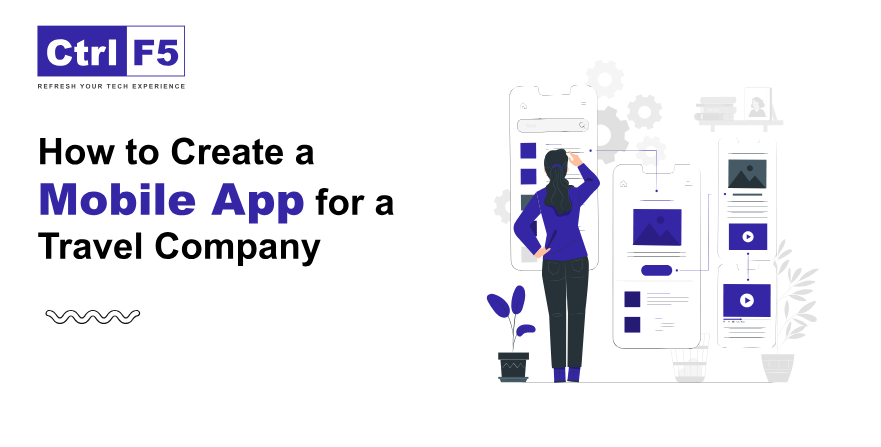What do the plant motifs and gear icons symbolize?
Give a thorough and detailed response to the question.

The caption explains that the background of the image includes plant motifs and gear icons, which symbolize creativity and technology. This symbolism is a deliberate design choice, highlighting the intersection of innovation and technical expertise in the travel industry.